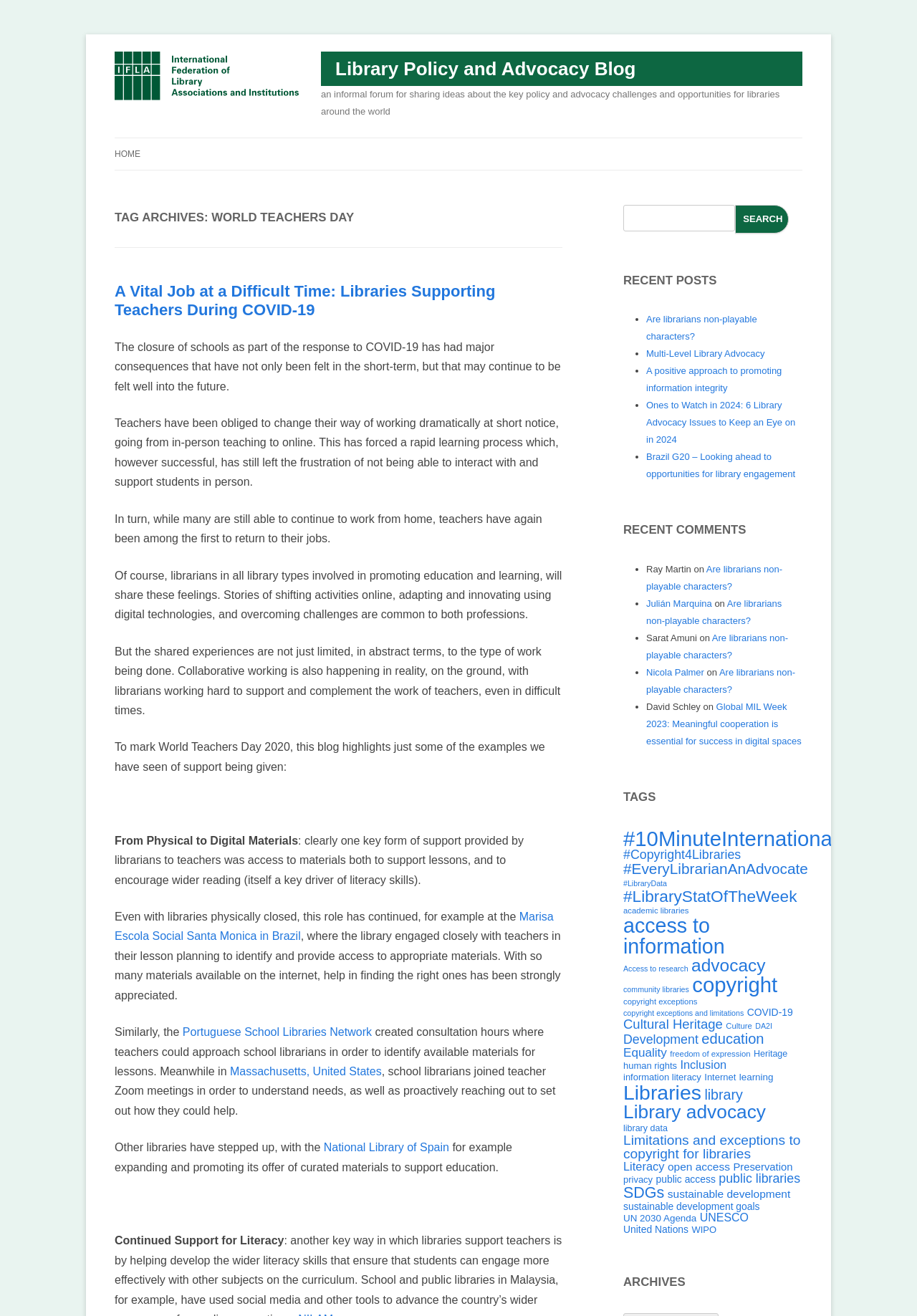Identify the bounding box for the UI element described as: "The Richardson Wireless Klub". Ensure the coordinates are four float numbers between 0 and 1, formatted as [left, top, right, bottom].

None